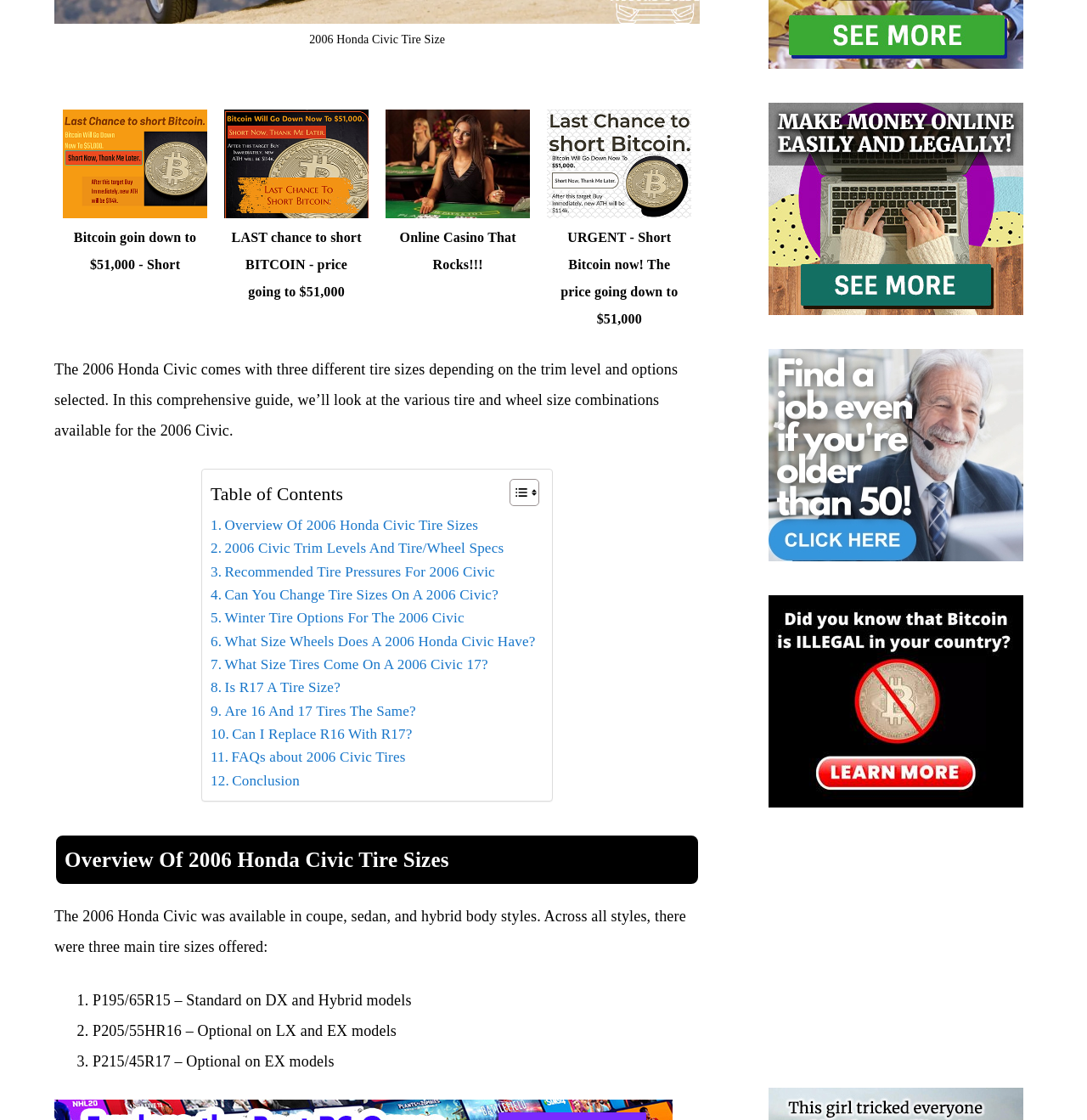Find the bounding box of the UI element described as: "Blue Line Arts Galler". The bounding box coordinates should be given as four float values between 0 and 1, i.e., [left, top, right, bottom].

None